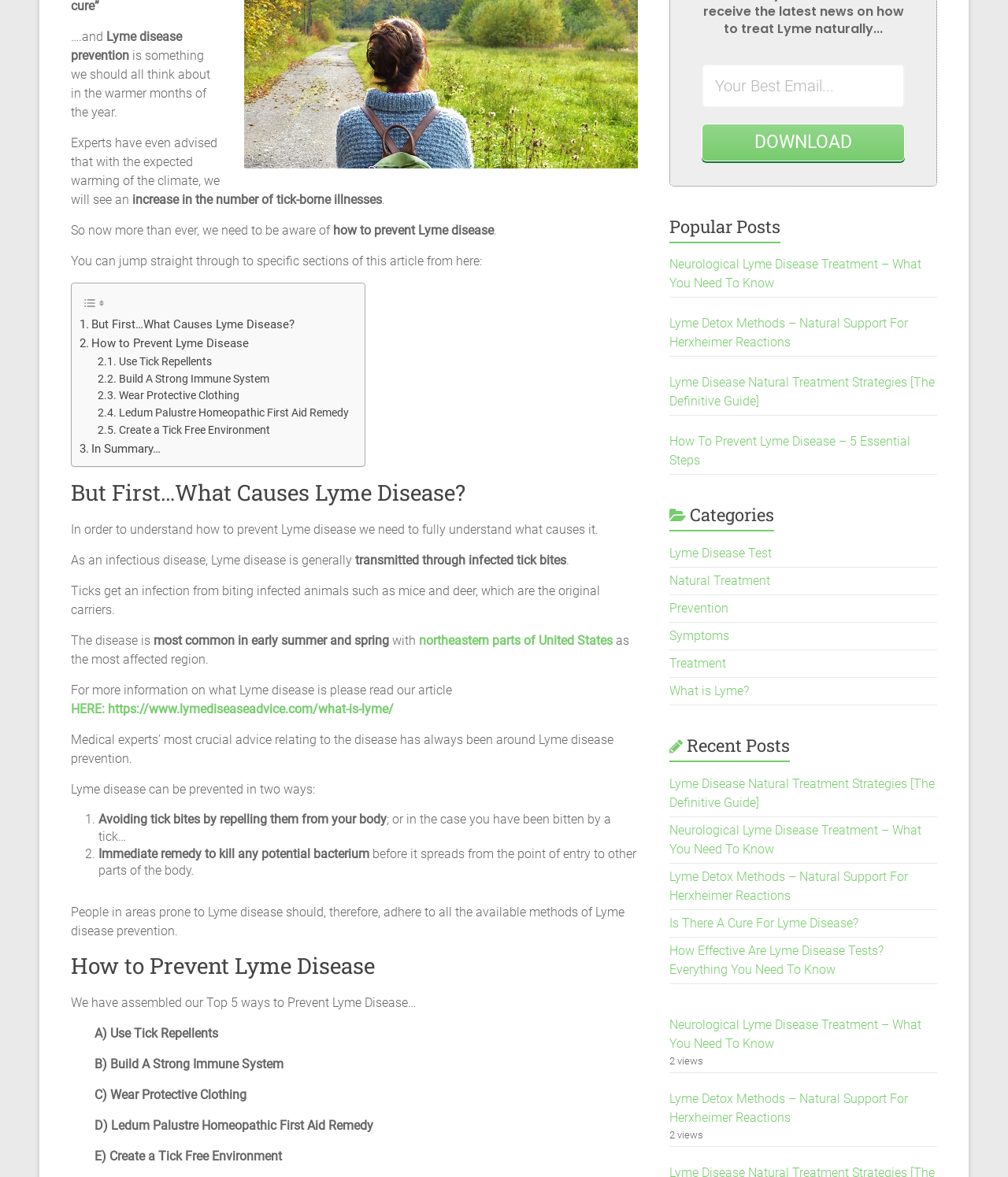Determine the bounding box of the UI element mentioned here: "Symptoms". The coordinates must be in the format [left, top, right, bottom] with values ranging from 0 to 1.

[0.664, 0.534, 0.723, 0.546]